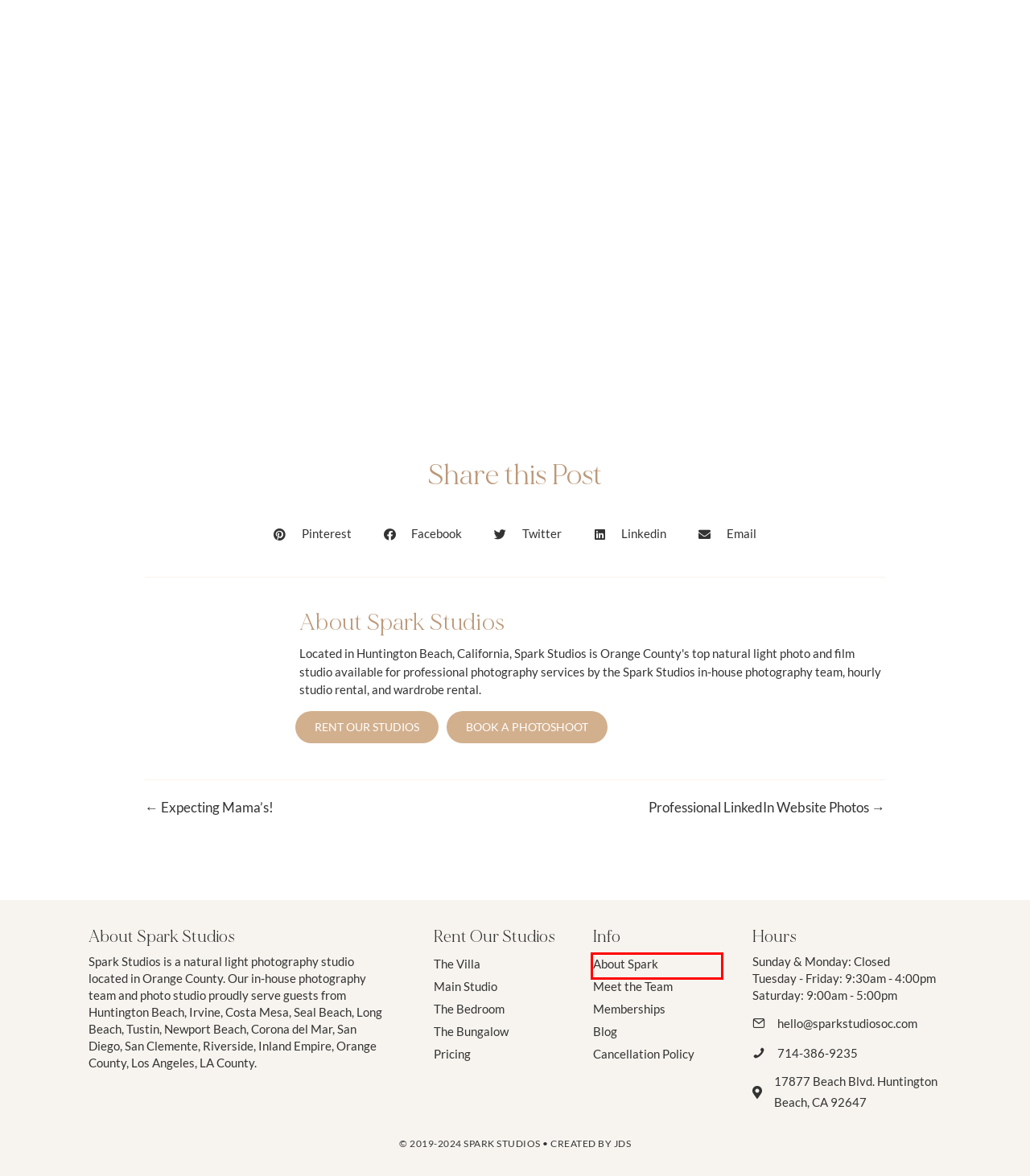Review the webpage screenshot and focus on the UI element within the red bounding box. Select the best-matching webpage description for the new webpage that follows after clicking the highlighted element. Here are the candidates:
A. About the Studio - Spark Studios
B. Cancellation Policy - Spark Studios
C. Blog - Spark Studios
D. The Bungalow - Spark Studios
E. The Villa - Spark Studios
F. The Bedroom - Spark Studios
G. Professional LinkedIn Website Photos - Spark Studios
H. Main Studio - Spark Studios

A